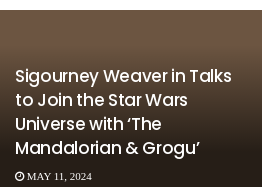What franchise is renowned for its expansive storytelling and beloved characters?
Based on the screenshot, answer the question with a single word or phrase.

Star Wars